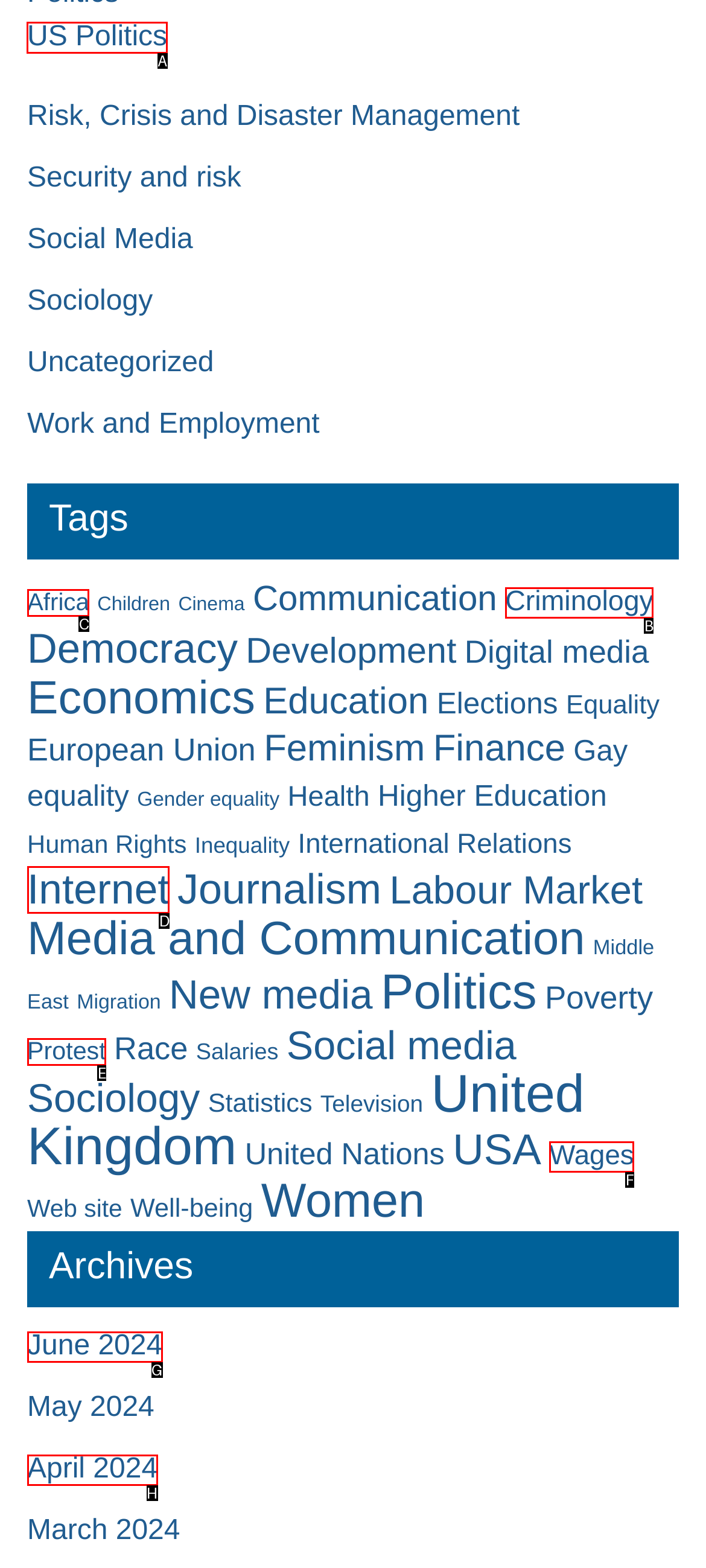Identify the correct UI element to click on to achieve the following task: Click on the 'US Politics' link Respond with the corresponding letter from the given choices.

A